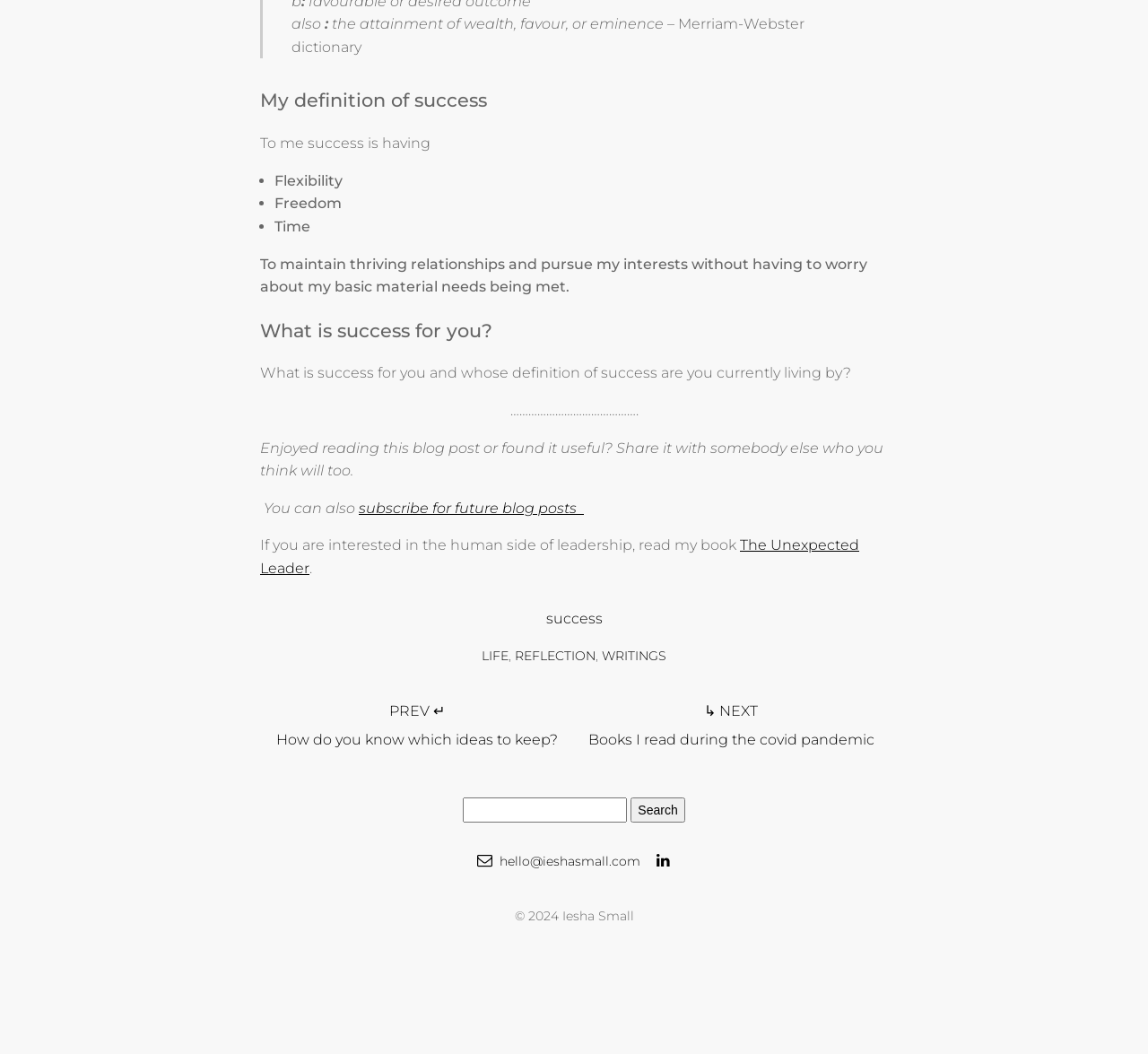Using the element description: "The Unexpected Leader", determine the bounding box coordinates. The coordinates should be in the format [left, top, right, bottom], with values between 0 and 1.

[0.227, 0.509, 0.748, 0.547]